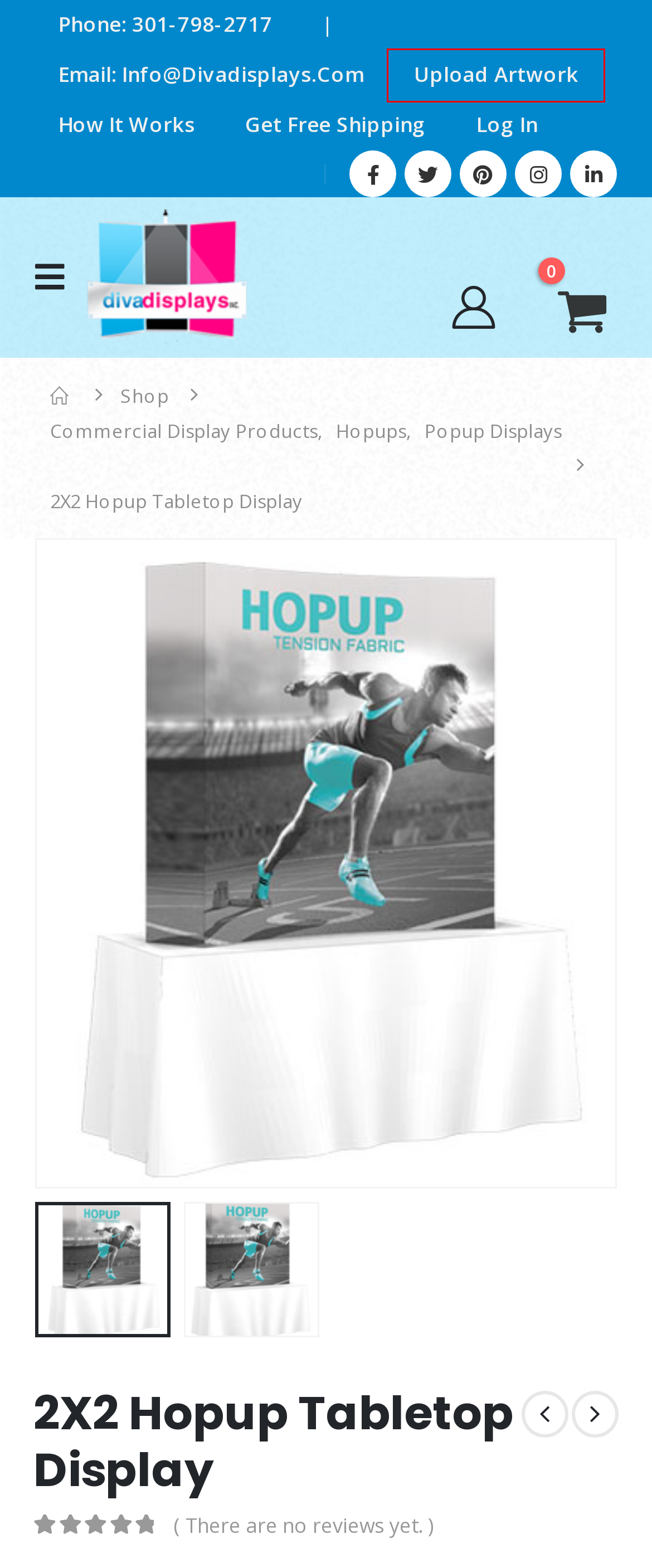Evaluate the webpage screenshot and identify the element within the red bounding box. Select the webpage description that best fits the new webpage after clicking the highlighted element. Here are the candidates:
A. How It Works – DivaDisplays
B. 3X2 Hopup Tabletop Display – DivaDisplays
C. My Account – DivaDisplays
D. Coyote Mini Fabric Replacement Panels – DivaDisplays
E. Free Shipping – DivaDisplays
F. Upload Artwork – DivaDisplays
G. Hopups – DivaDisplays
H. Shop – DivaDisplays

F